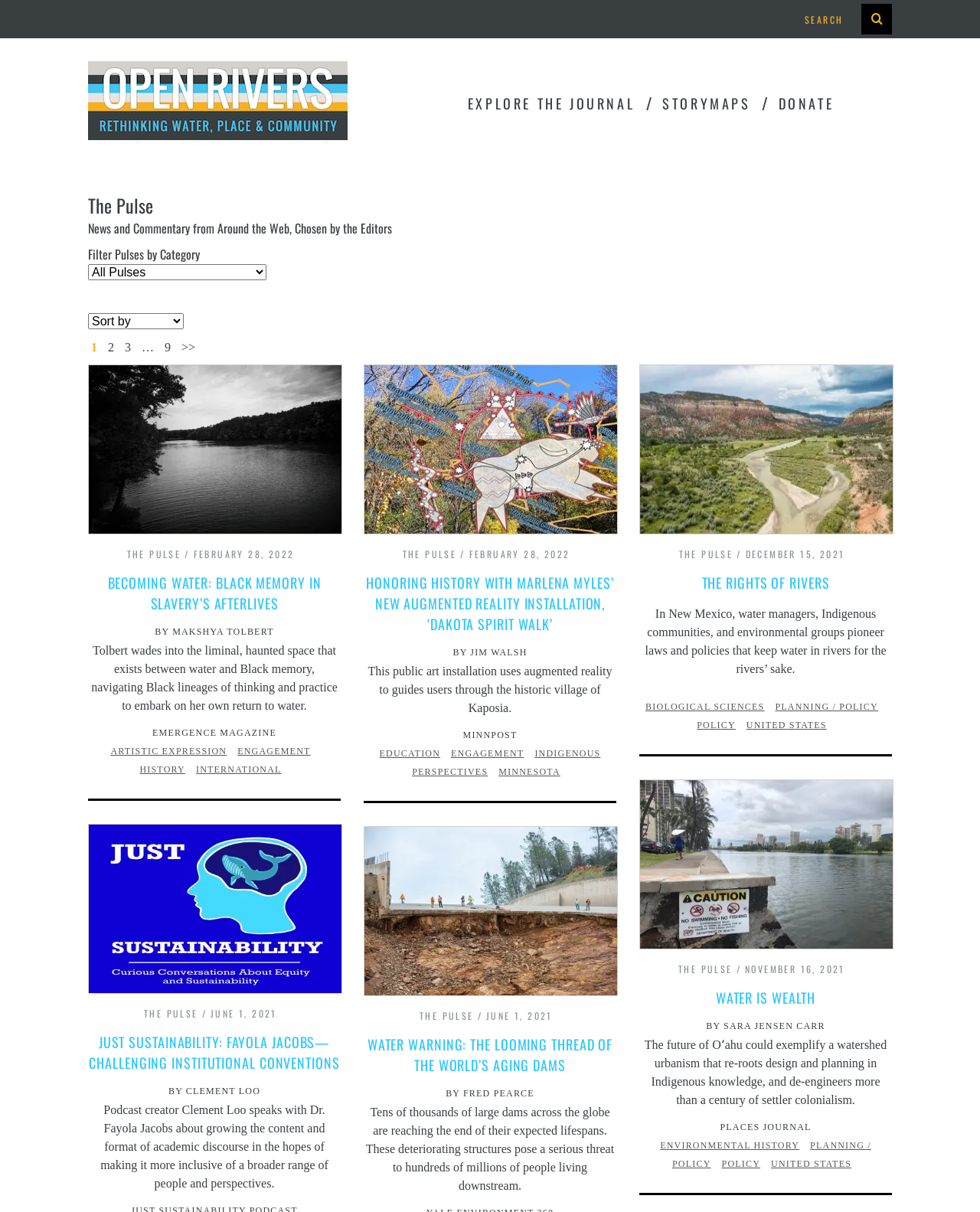Provide the bounding box coordinates of the HTML element this sentence describes: "Water Is Wealth".

[0.73, 0.815, 0.832, 0.831]